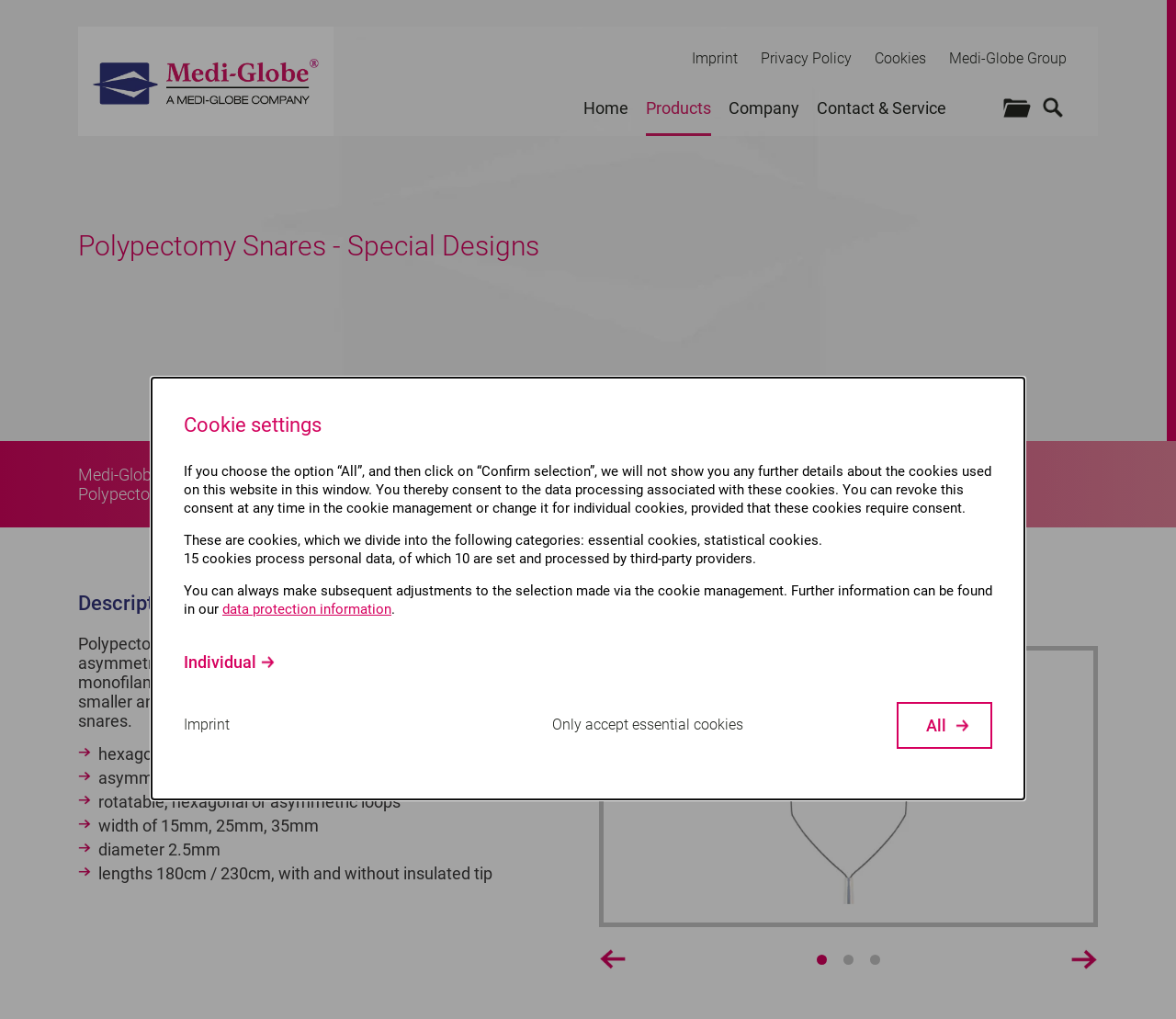Locate the bounding box coordinates of the element I should click to achieve the following instruction: "Contact sales".

[0.613, 0.475, 0.785, 0.494]